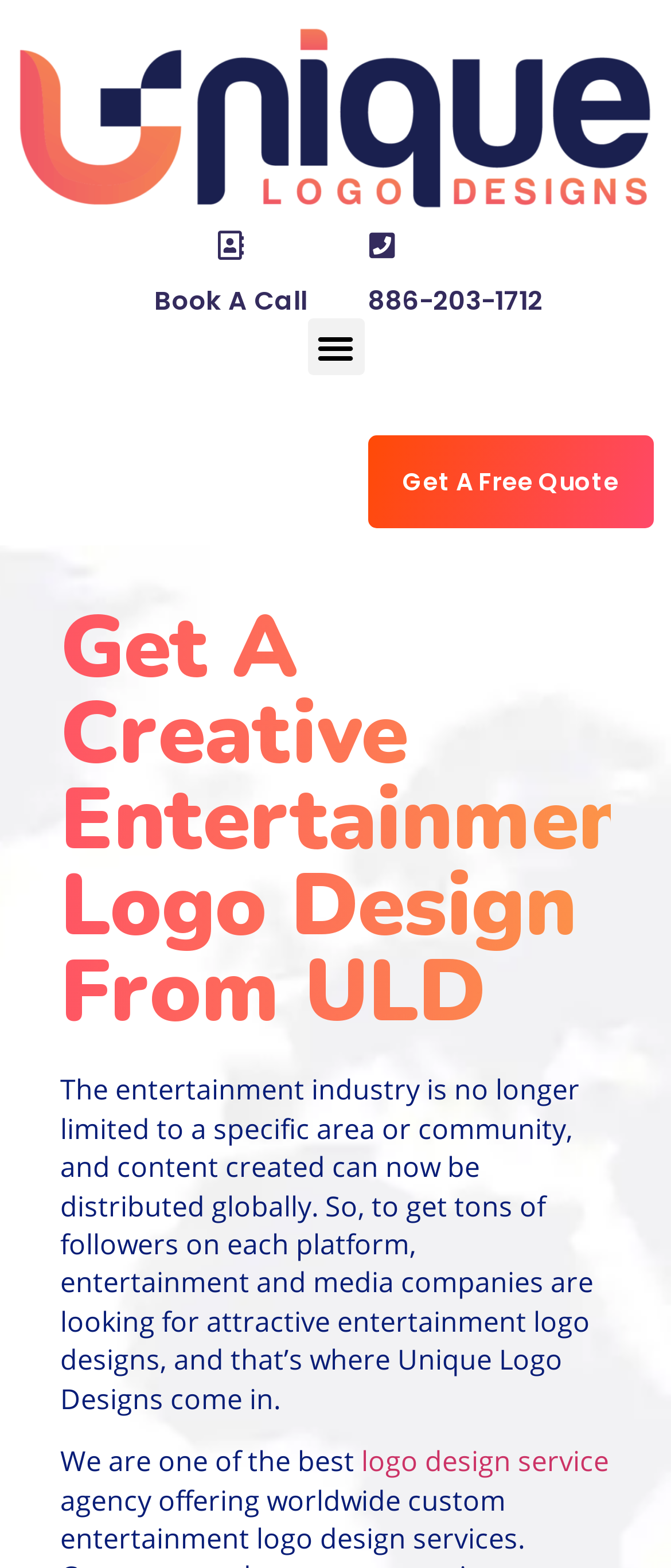Give a concise answer using one word or a phrase to the following question:
How can you initiate a call with the service?

Book A Call